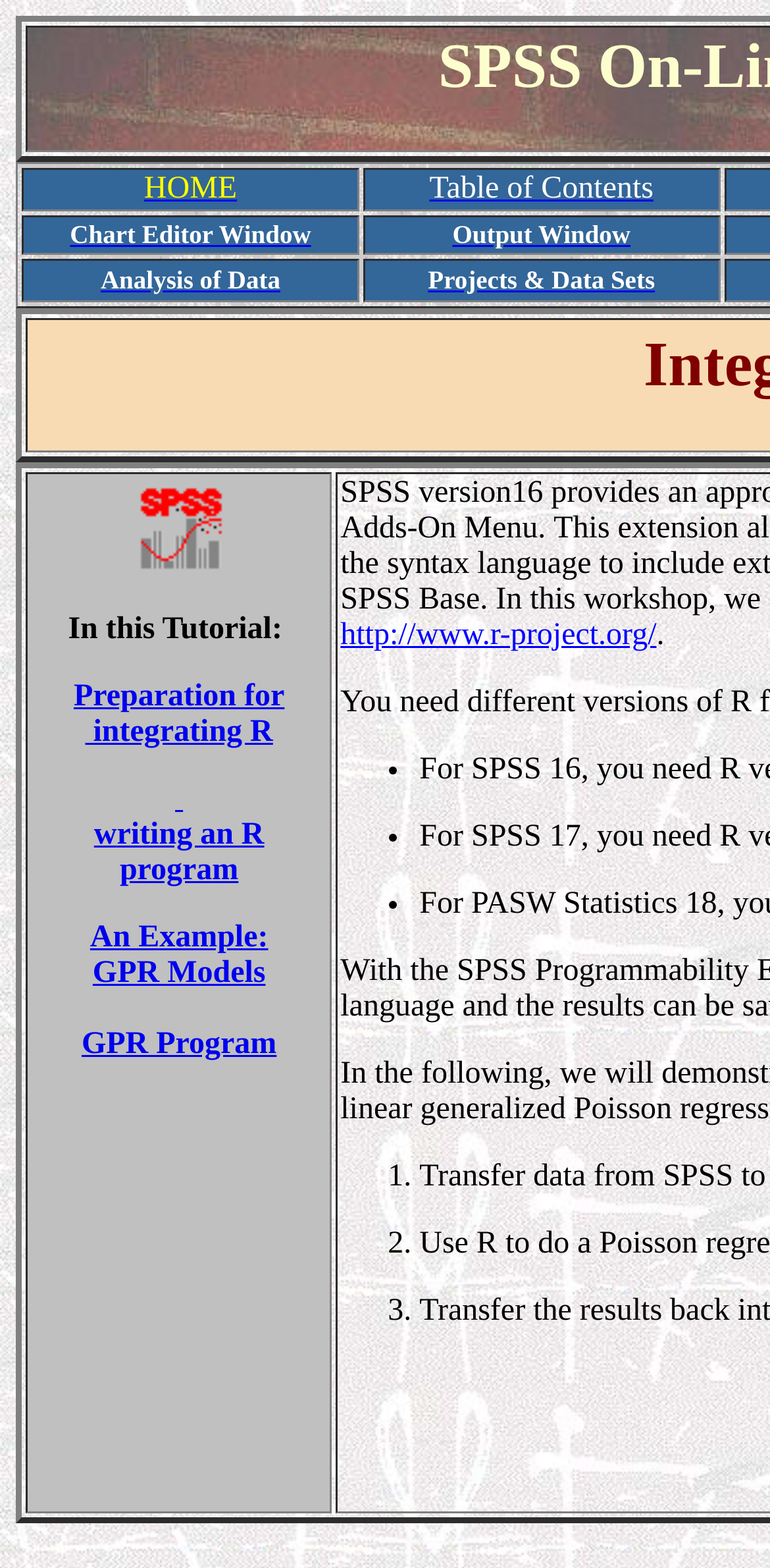What is the purpose of the 'Link to Table of Contents' button?
Answer briefly with a single word or phrase based on the image.

Navigate to Table of Contents